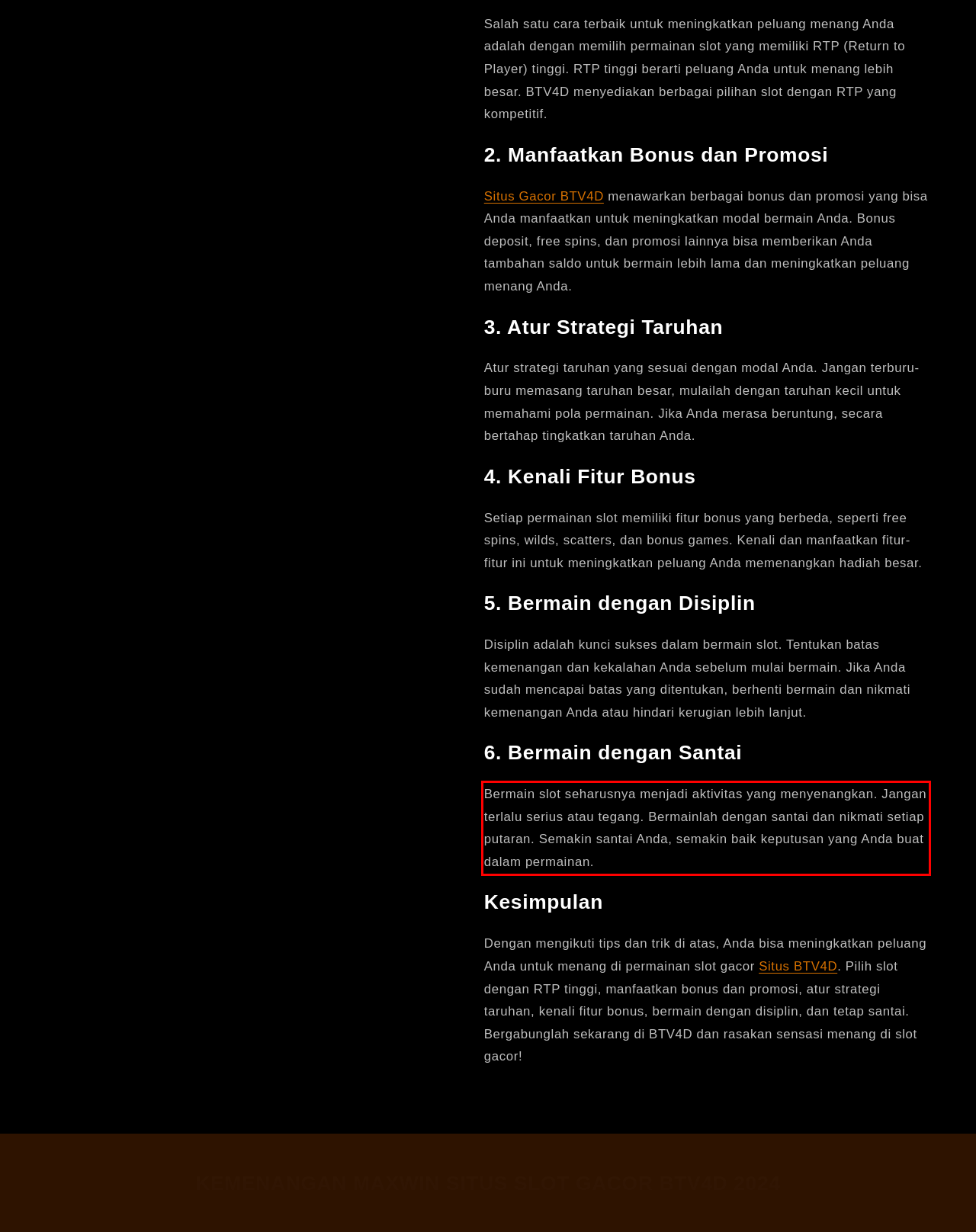You have a screenshot of a webpage with a red bounding box. Identify and extract the text content located inside the red bounding box.

Bermain slot seharusnya menjadi aktivitas yang menyenangkan. Jangan terlalu serius atau tegang. Bermainlah dengan santai dan nikmati setiap putaran. Semakin santai Anda, semakin baik keputusan yang Anda buat dalam permainan.